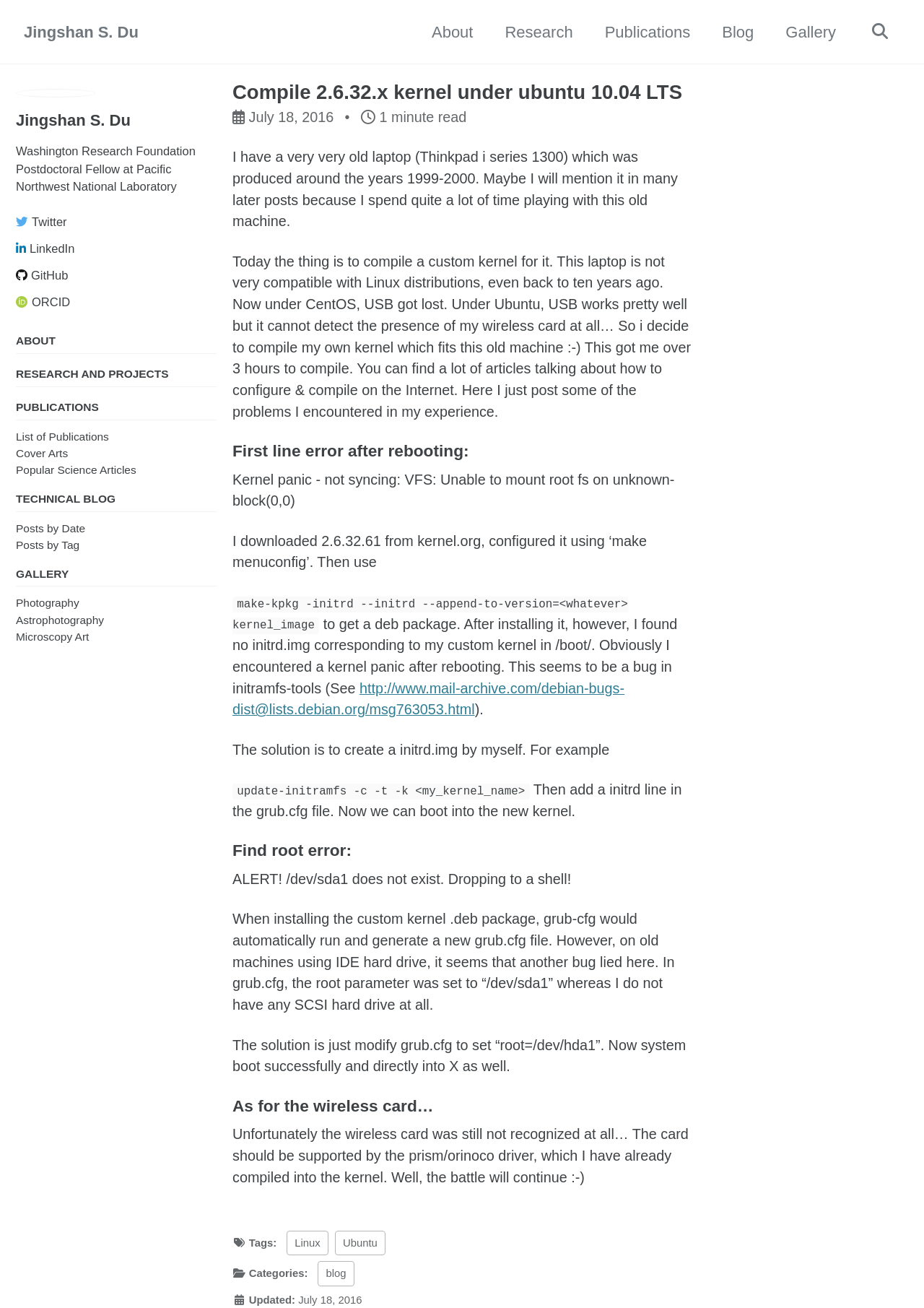Based on the image, provide a detailed response to the question:
What is the name of the Linux distribution mentioned?

The name of the Linux distribution can be found in the text 'Today the thing is to compile a custom kernel for it. This laptop is not very compatible with Linux distributions, even back to ten years ago. Now under CentOS, USB got lost. Under Ubuntu, USB works pretty well...' which is located in the main content of the webpage.